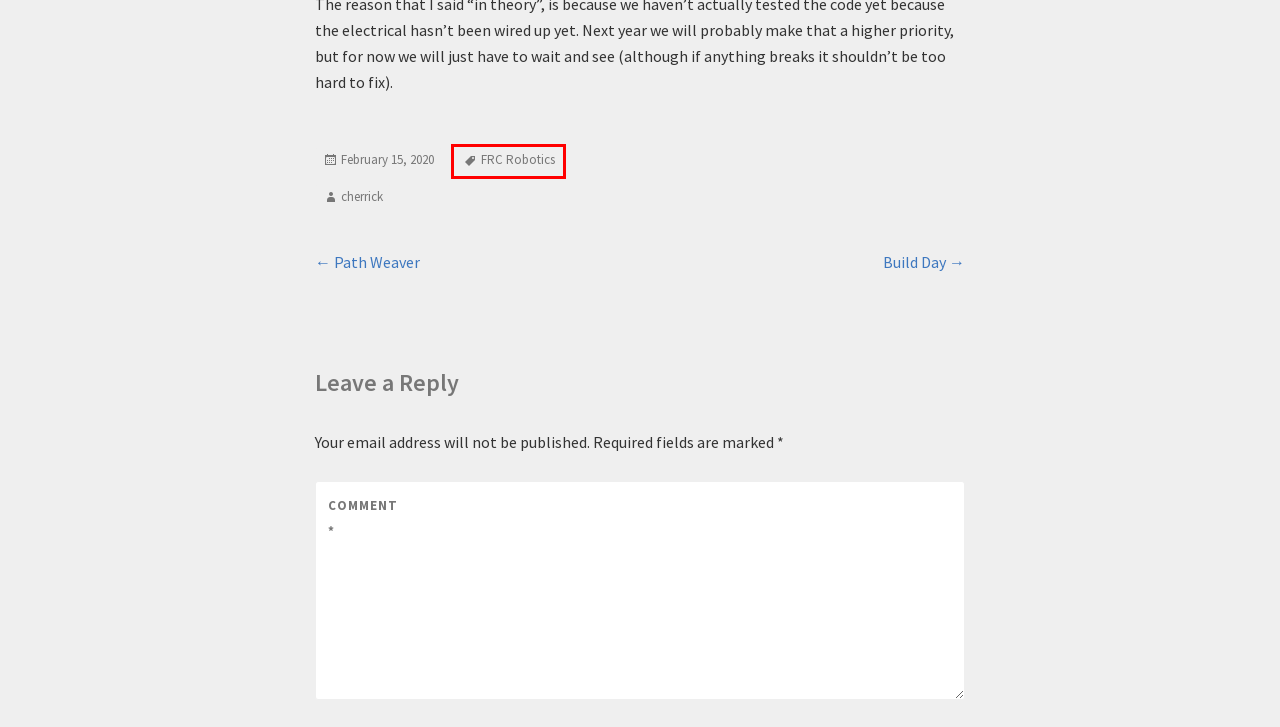Given a screenshot of a webpage with a red bounding box around an element, choose the most appropriate webpage description for the new page displayed after clicking the element within the bounding box. Here are the candidates:
A. Build Day - Infinity M
B. cherrick
C. Taking Apart A Freewheel - Infinity M
D. Infinity M - Infinity M
E. Path Weaver - Infinity M
F. Audio Archives - Infinity M
G. FRC Robotics Archives - Infinity M
H. Uncategorized Archives - Infinity M

G